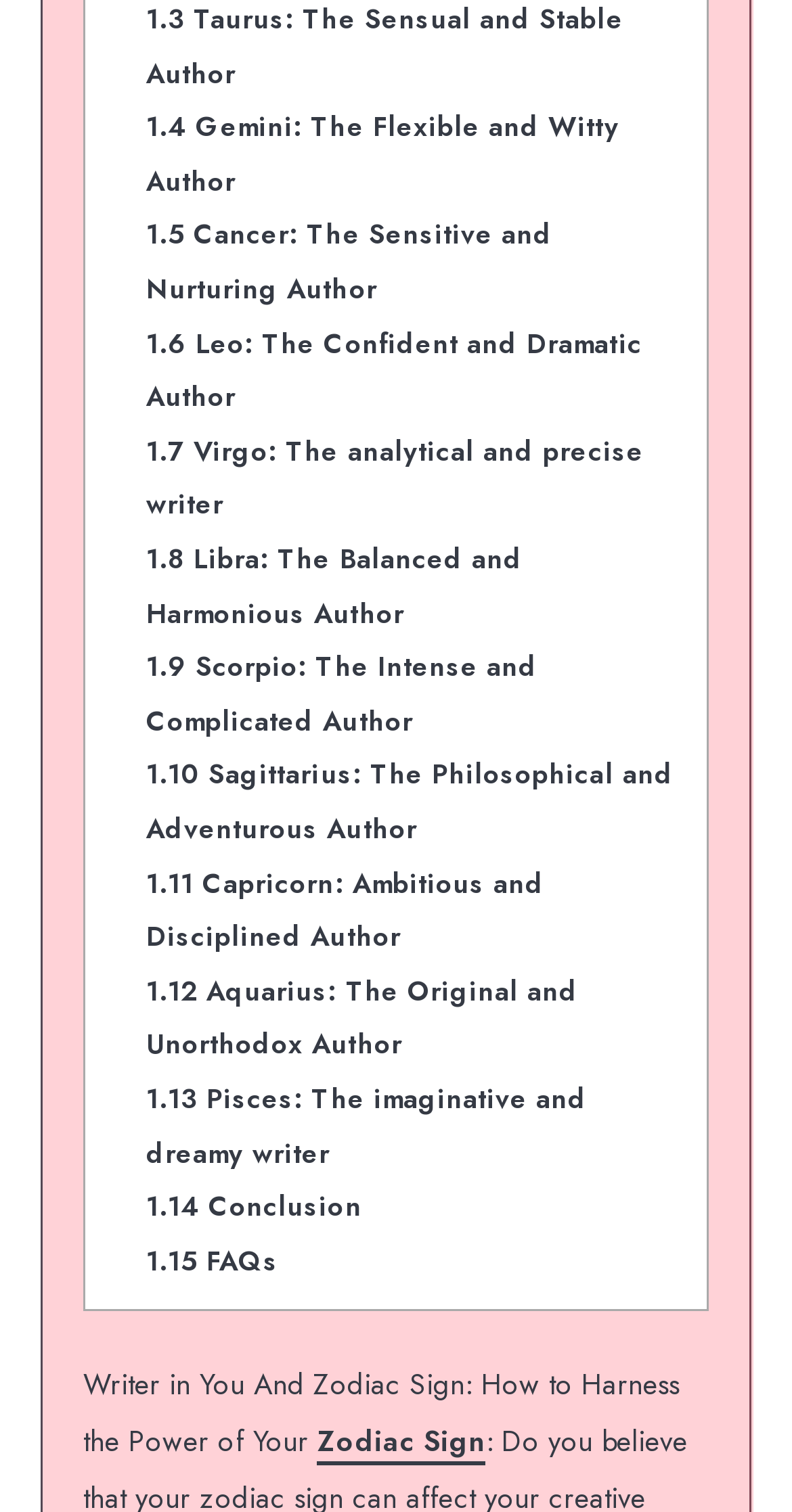Given the element description: "1.15 FAQs", predict the bounding box coordinates of this UI element. The coordinates must be four float numbers between 0 and 1, given as [left, top, right, bottom].

[0.184, 0.821, 0.352, 0.847]